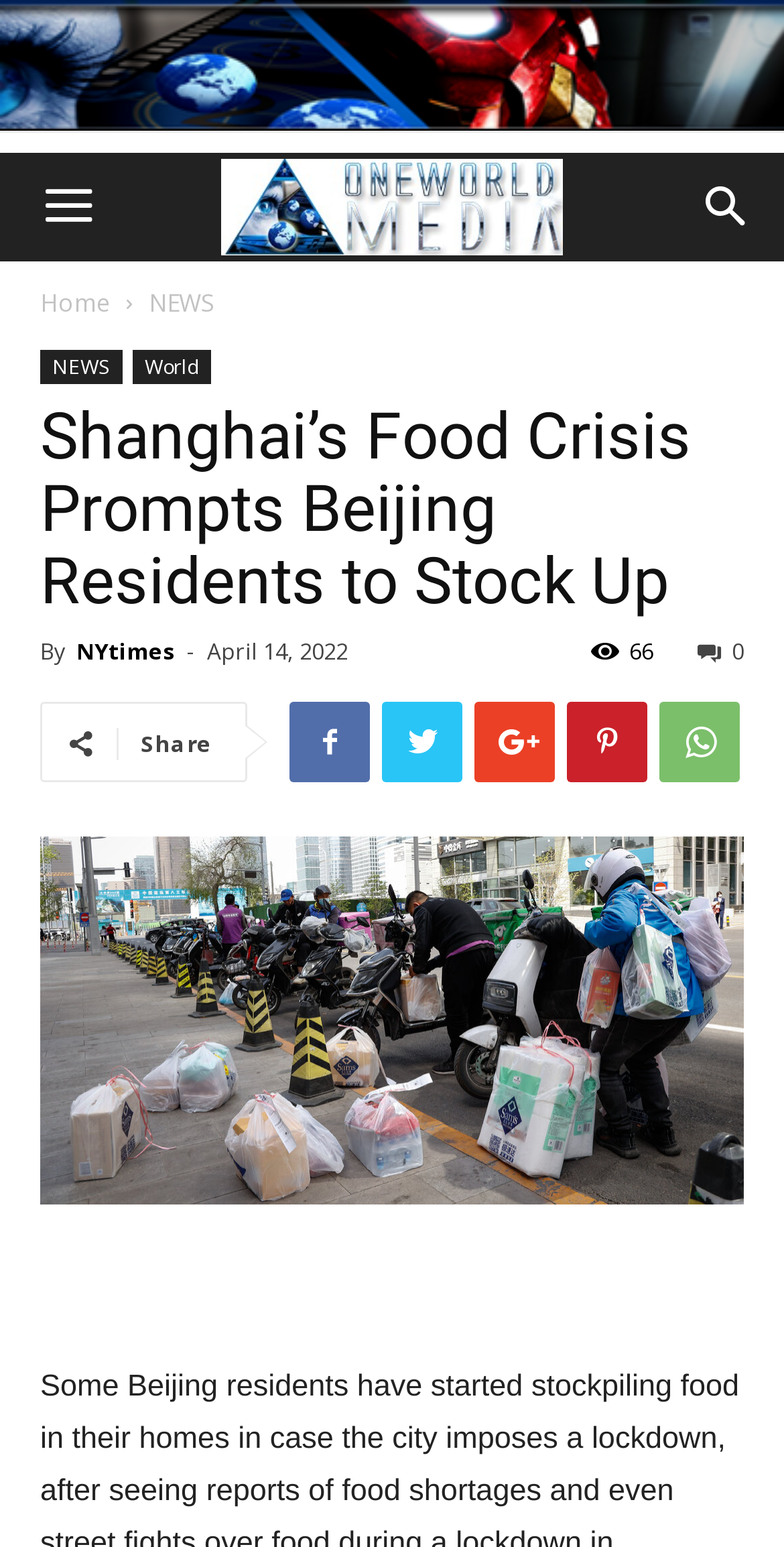Find the bounding box coordinates for the element that must be clicked to complete the instruction: "Read the news about Shanghai's food crisis". The coordinates should be four float numbers between 0 and 1, indicated as [left, top, right, bottom].

[0.051, 0.259, 0.949, 0.399]